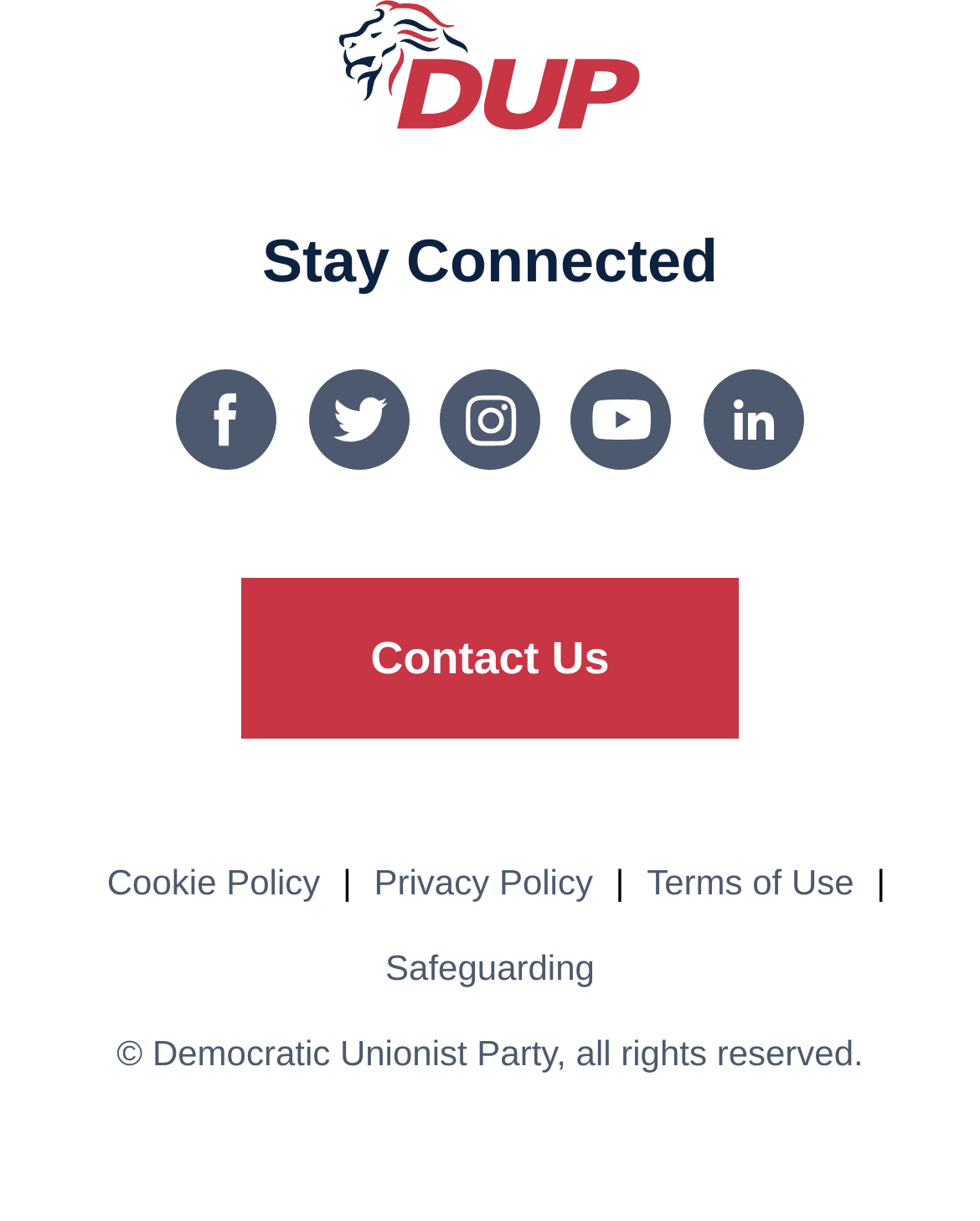Locate the bounding box coordinates of the element to click to perform the following action: 'Contact Us'. The coordinates should be given as four float values between 0 and 1, in the form of [left, top, right, bottom].

[0.247, 0.474, 0.753, 0.605]